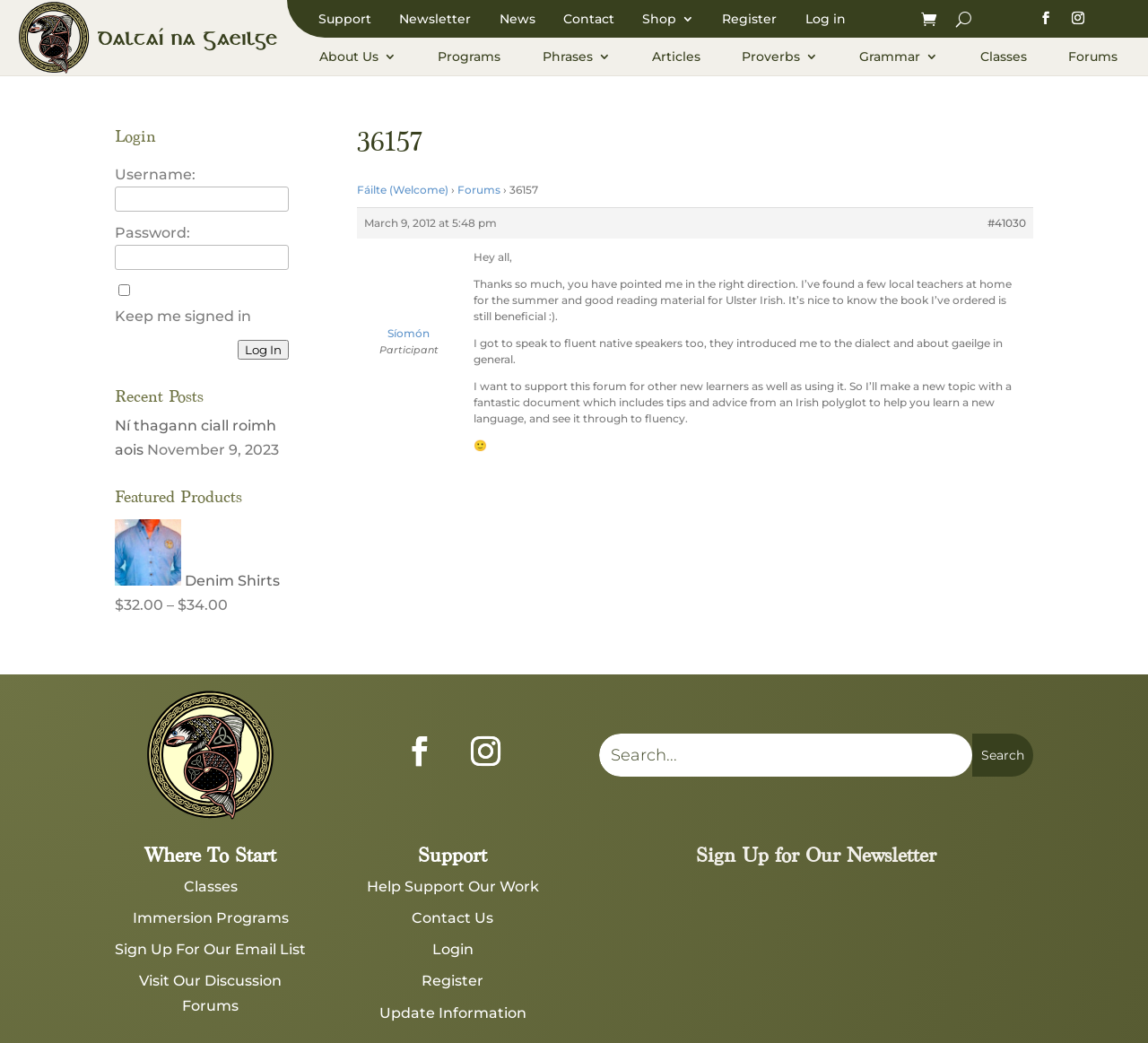Please respond to the question using a single word or phrase:
What type of products are featured in the 'Featured Products' section?

Denim Shirts